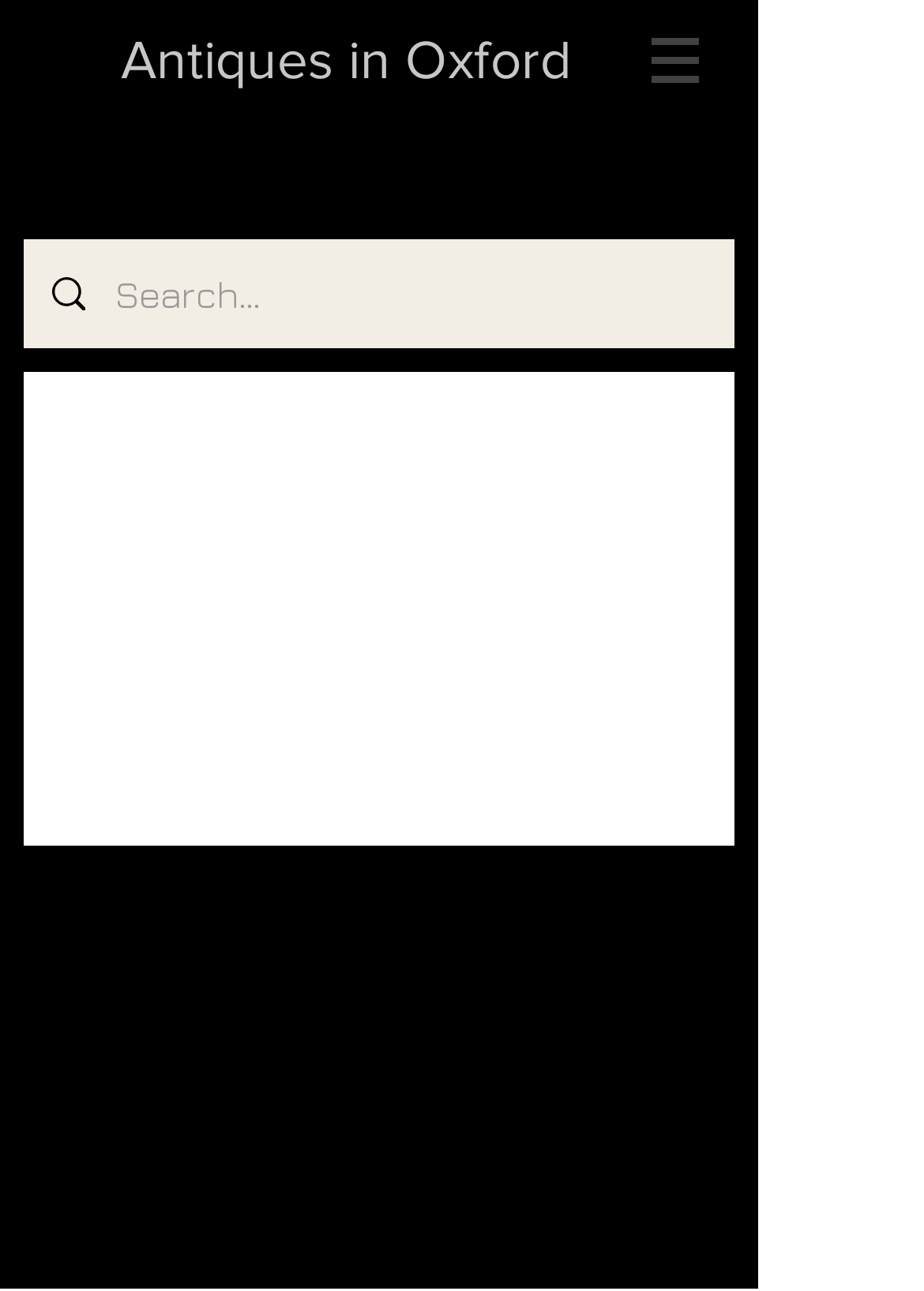Respond to the following query with just one word or a short phrase: 
What type of object is being showcased?

Brooch